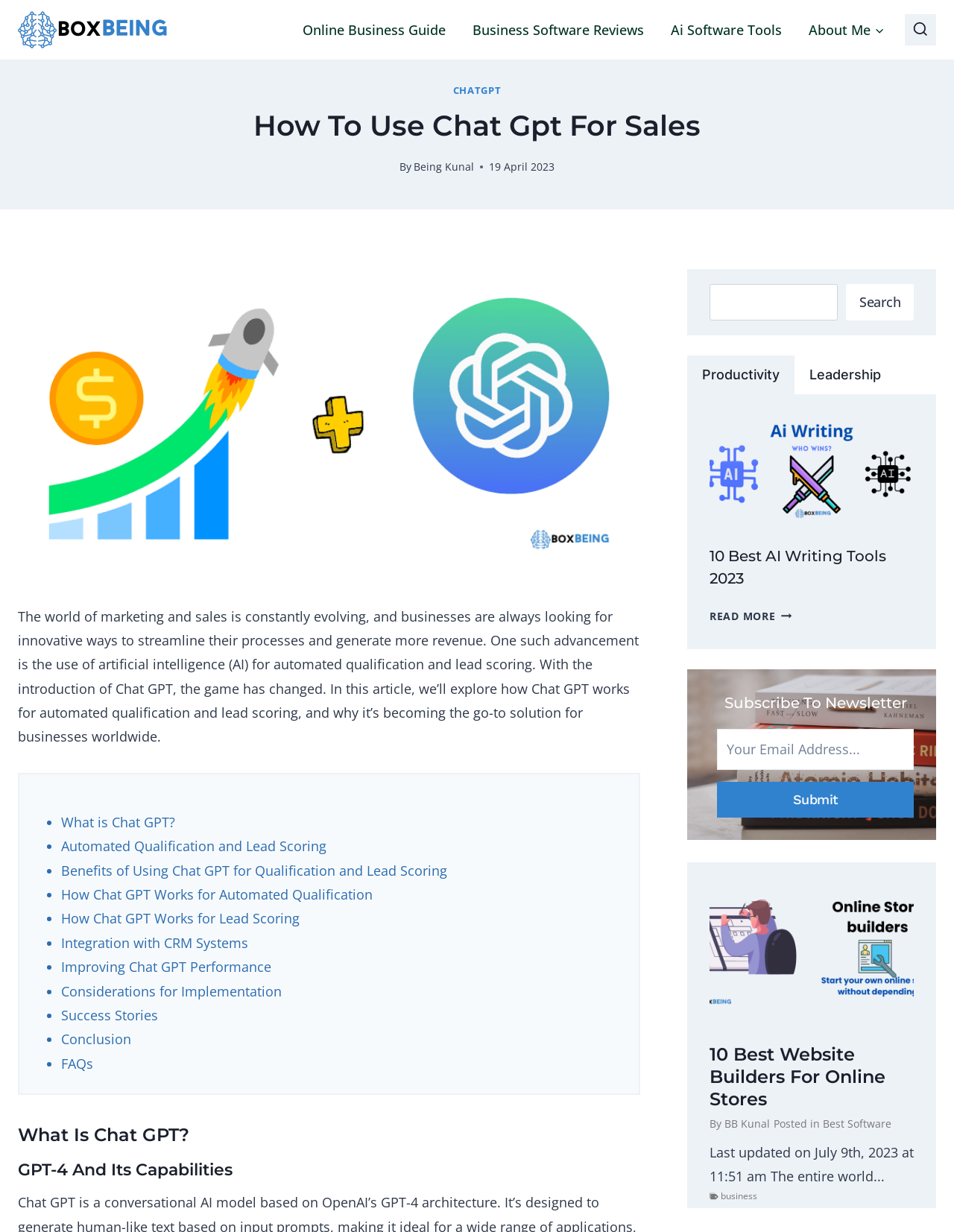Find the bounding box coordinates of the clickable region needed to perform the following instruction: "Search for something". The coordinates should be provided as four float numbers between 0 and 1, i.e., [left, top, right, bottom].

[0.744, 0.23, 0.958, 0.26]